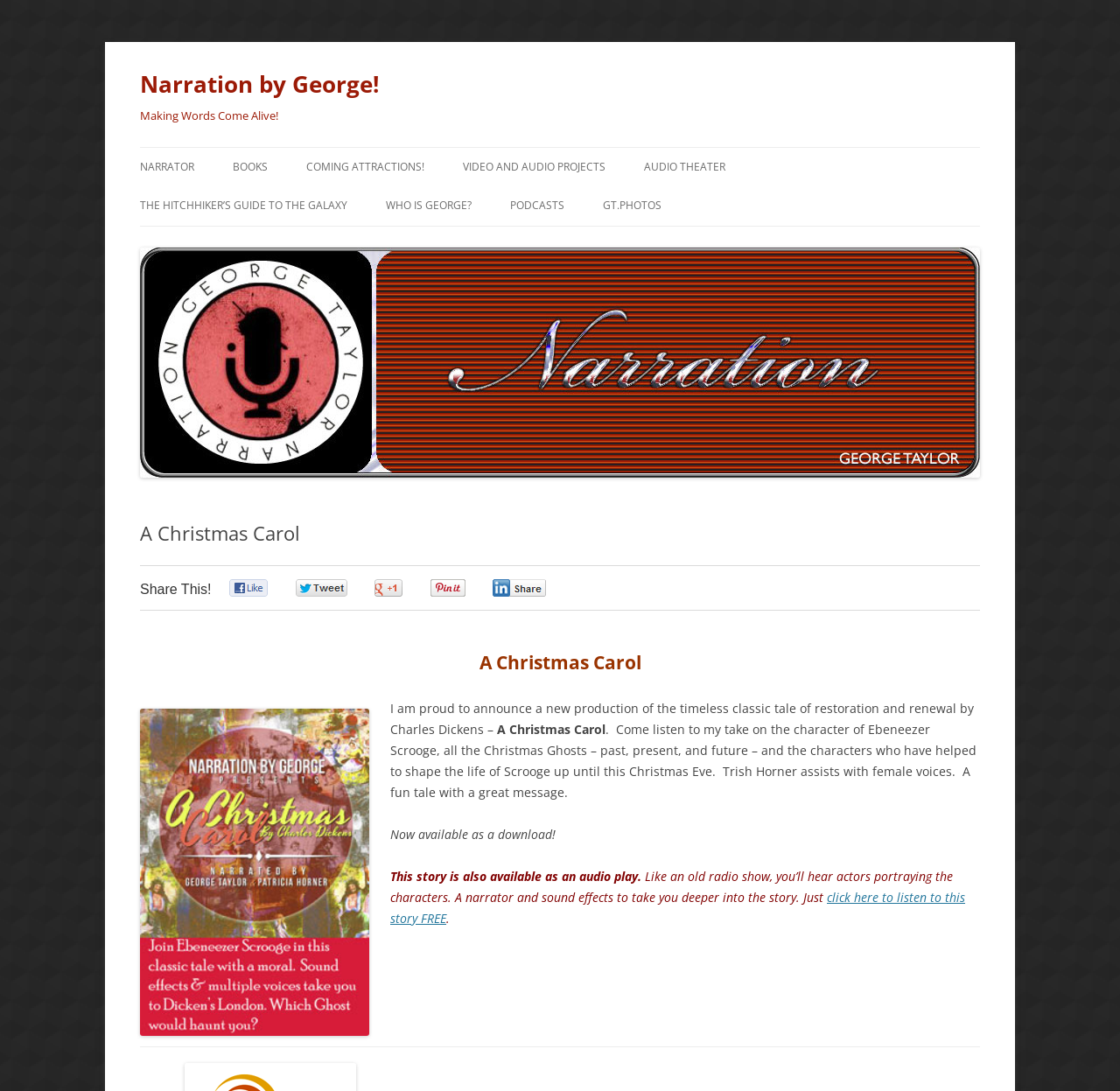Determine the bounding box for the HTML element described here: "No Comments". The coordinates should be given as [left, top, right, bottom] with each number being a float between 0 and 1.

None